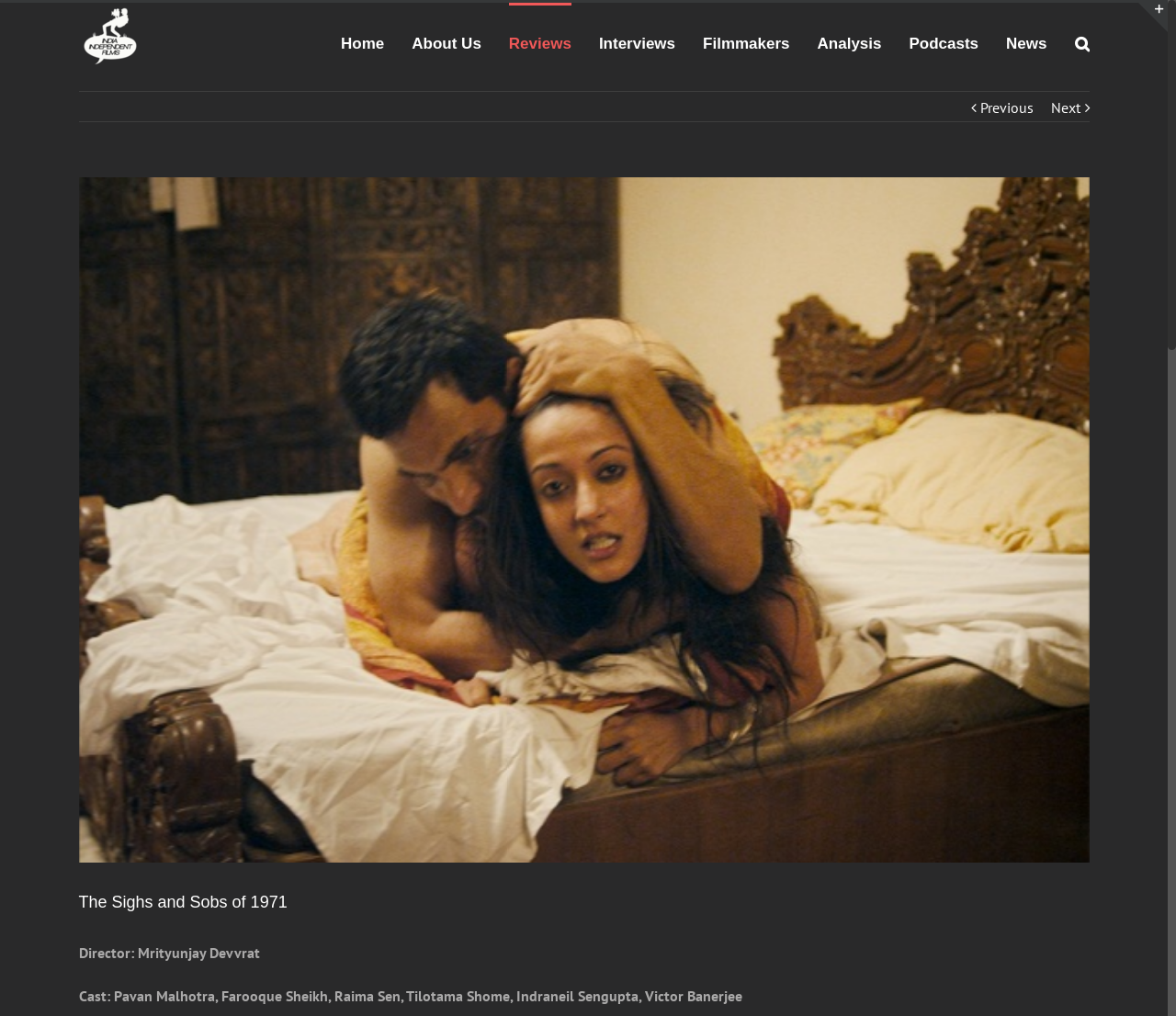Please mark the clickable region by giving the bounding box coordinates needed to complete this instruction: "go to news page".

[0.856, 0.003, 0.89, 0.08]